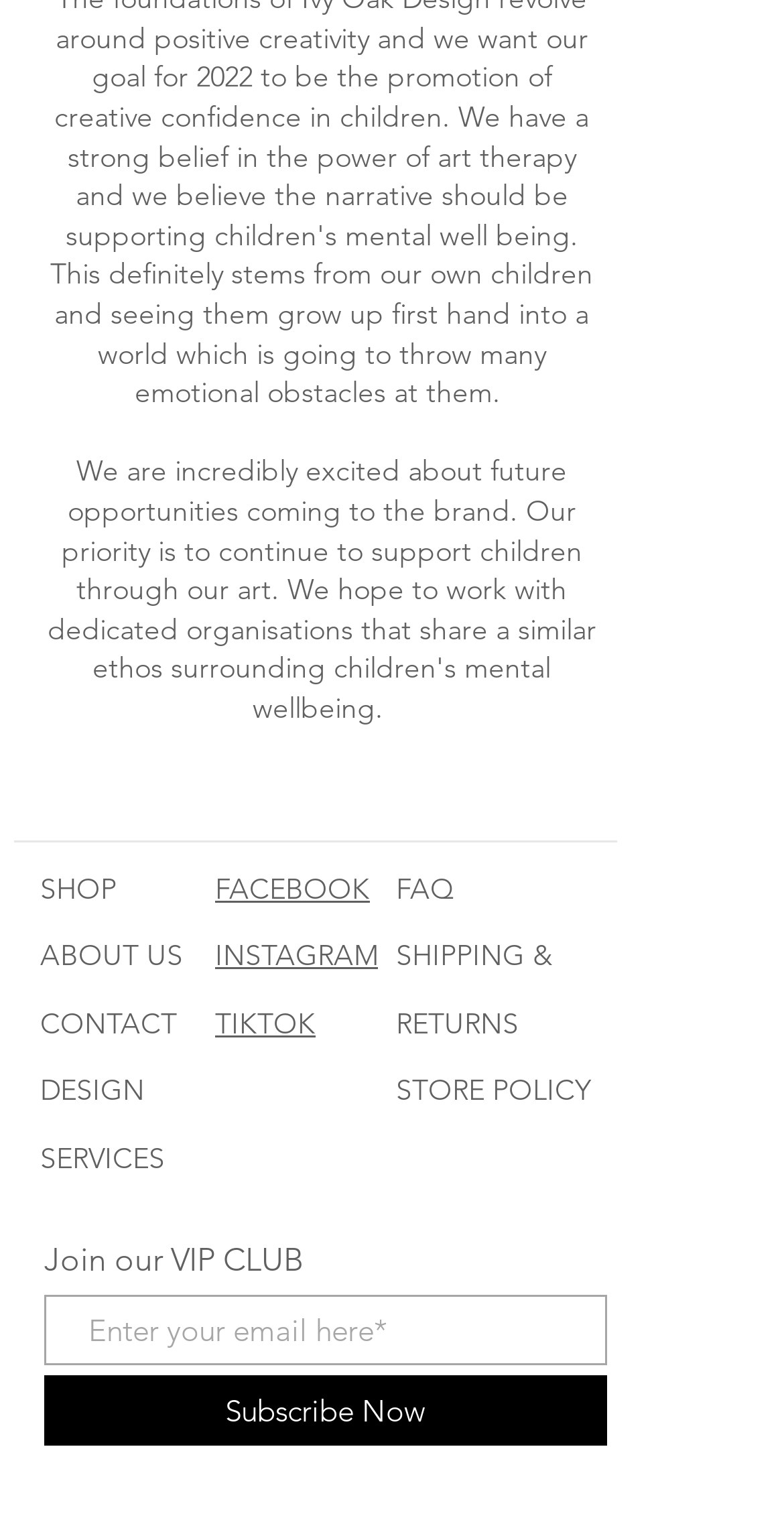Given the description name="email" placeholder="Enter your email here*", predict the bounding box coordinates of the UI element. Ensure the coordinates are in the format (top-left x, top-left y, bottom-right x, bottom-right y) and all values are between 0 and 1.

[0.056, 0.852, 0.774, 0.899]